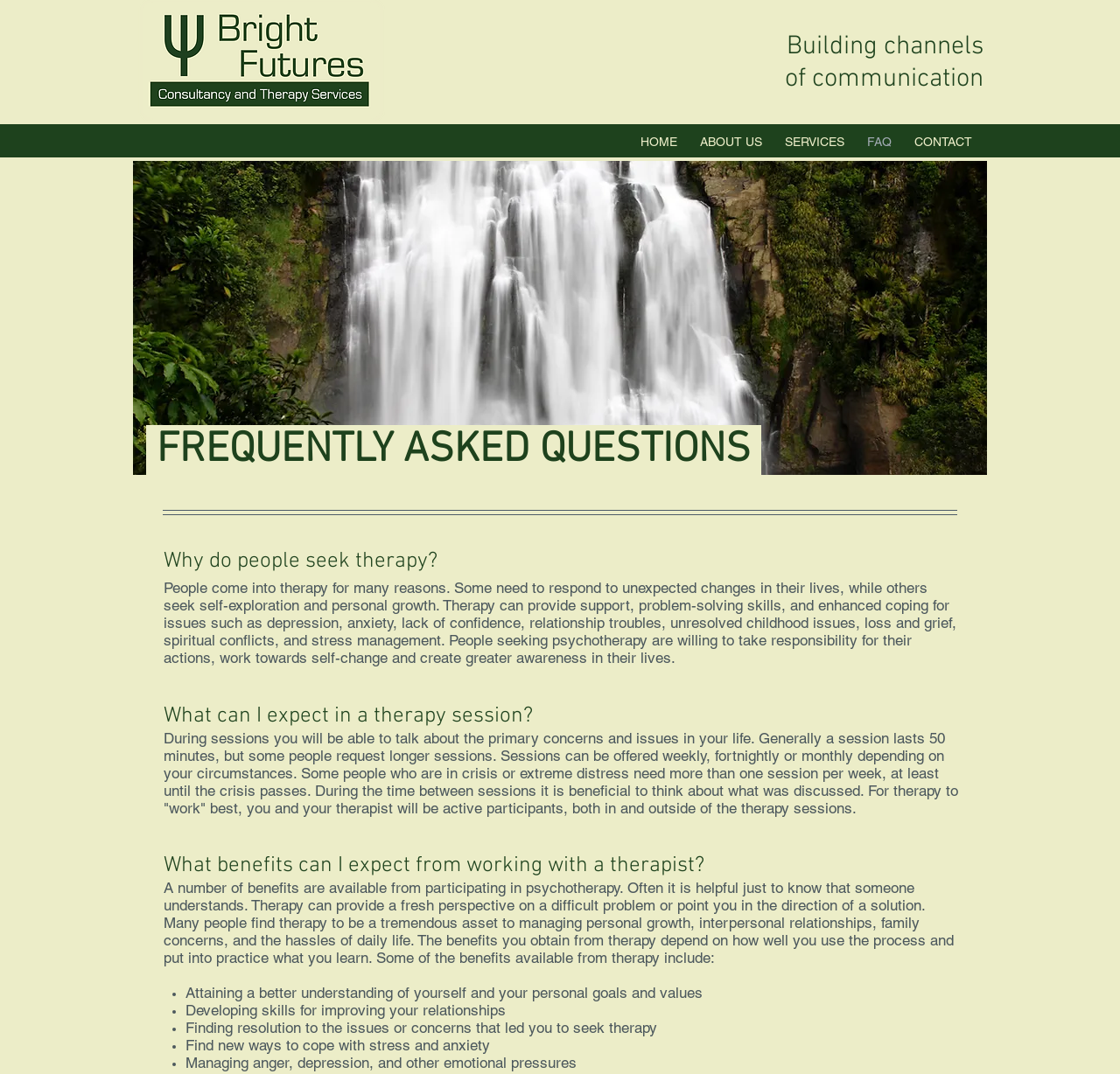Identify the bounding box for the element characterized by the following description: "ABOUT US".

[0.615, 0.124, 0.691, 0.14]